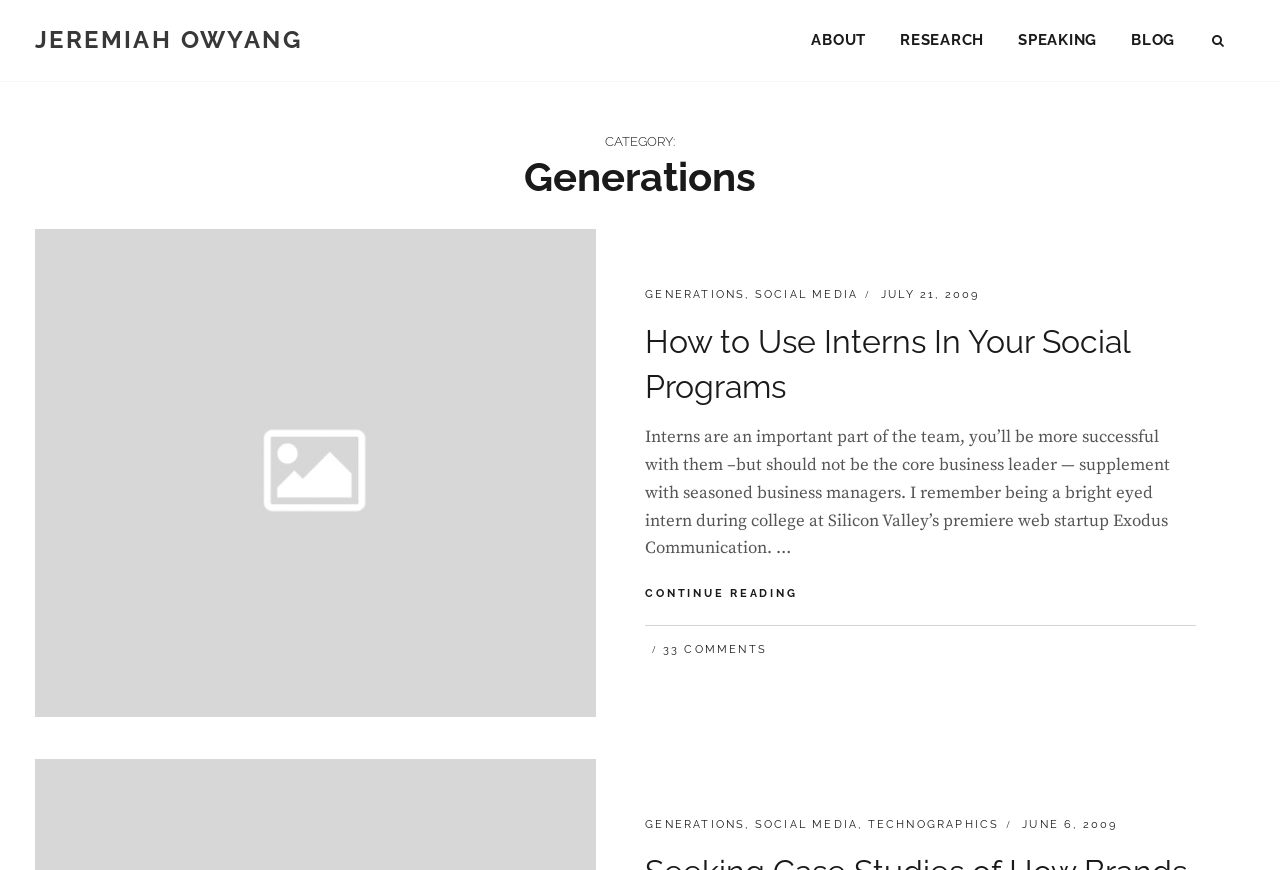Identify the bounding box coordinates necessary to click and complete the given instruction: "read the full article".

[0.504, 0.672, 0.934, 0.695]